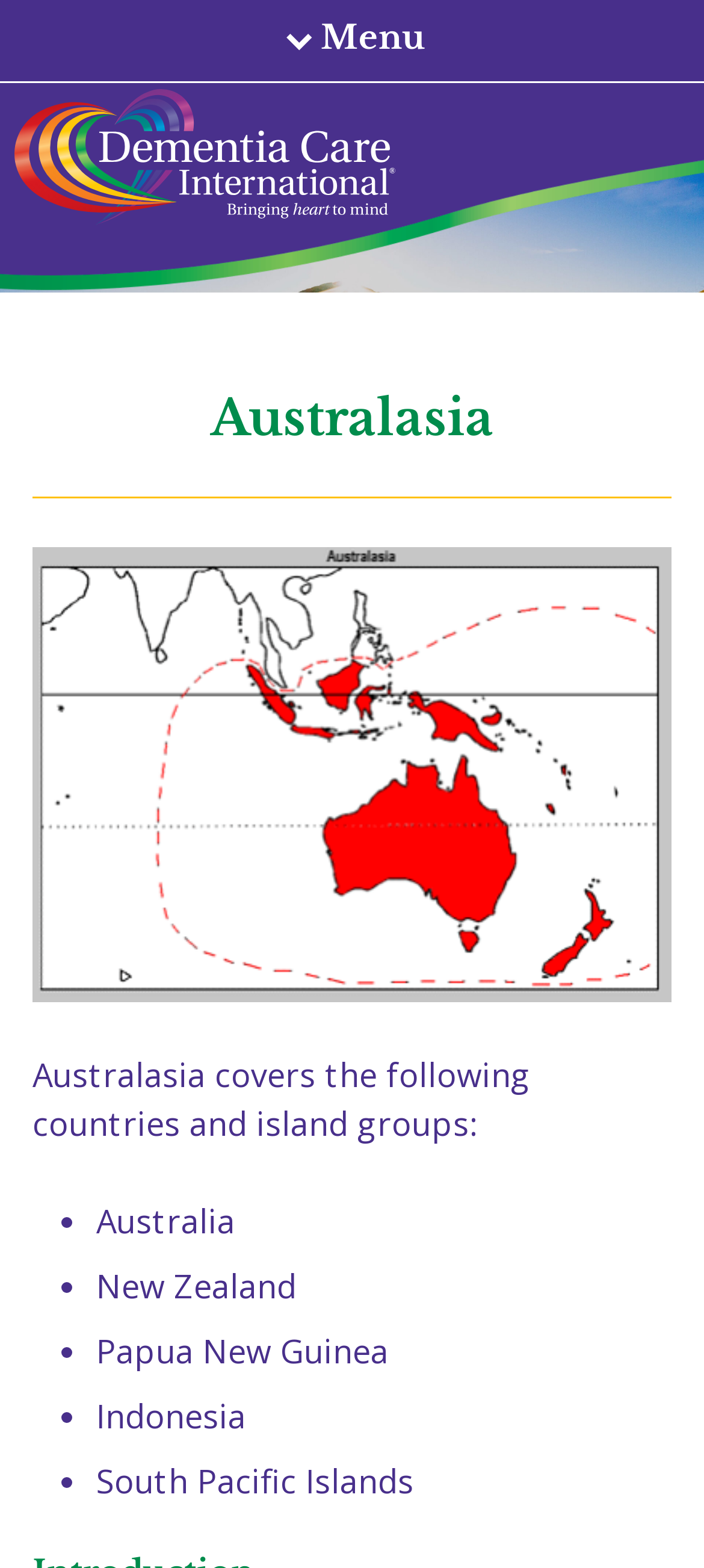Provide your answer in a single word or phrase: 
Is there a menu button on the page?

Yes